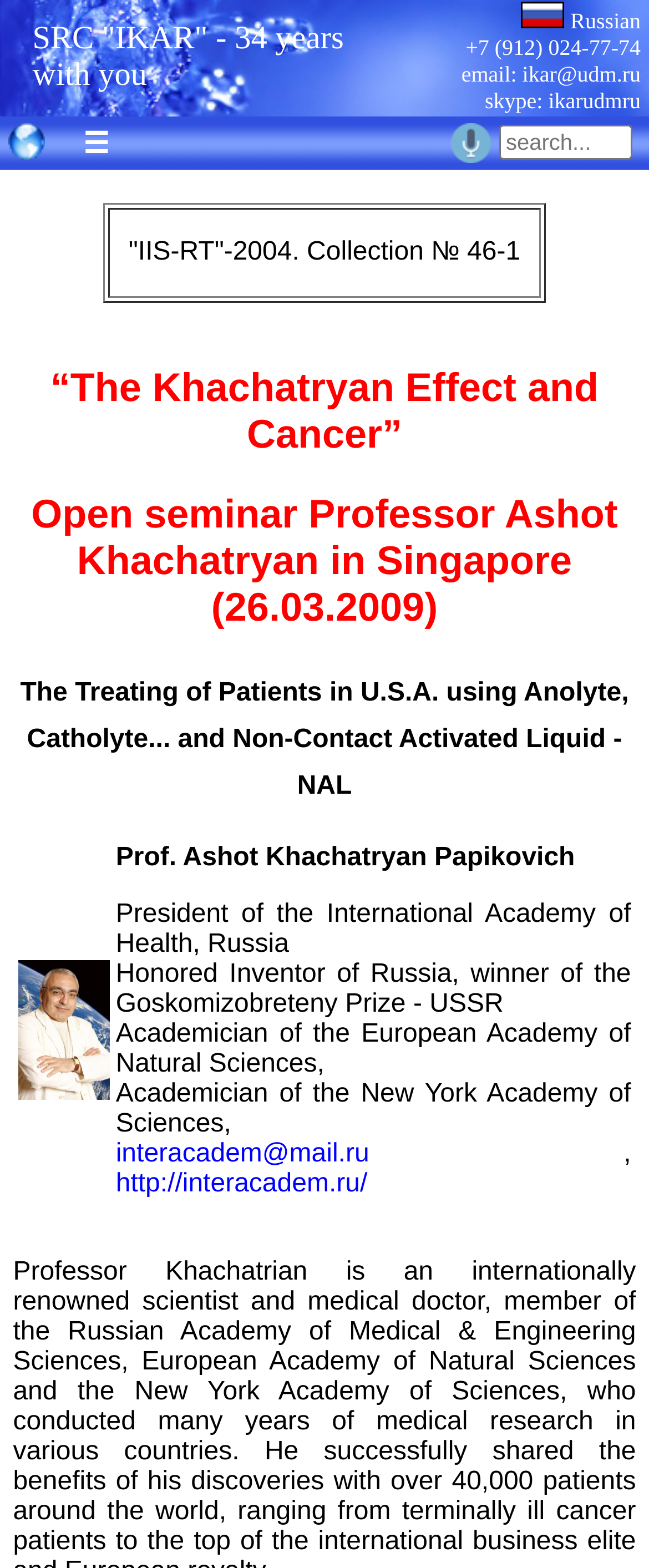What is the email address of IKAR?
Provide a thorough and detailed answer to the question.

I found the answer by looking at the link 'email: ikar@udm.ru' which provides the email address of IKAR.